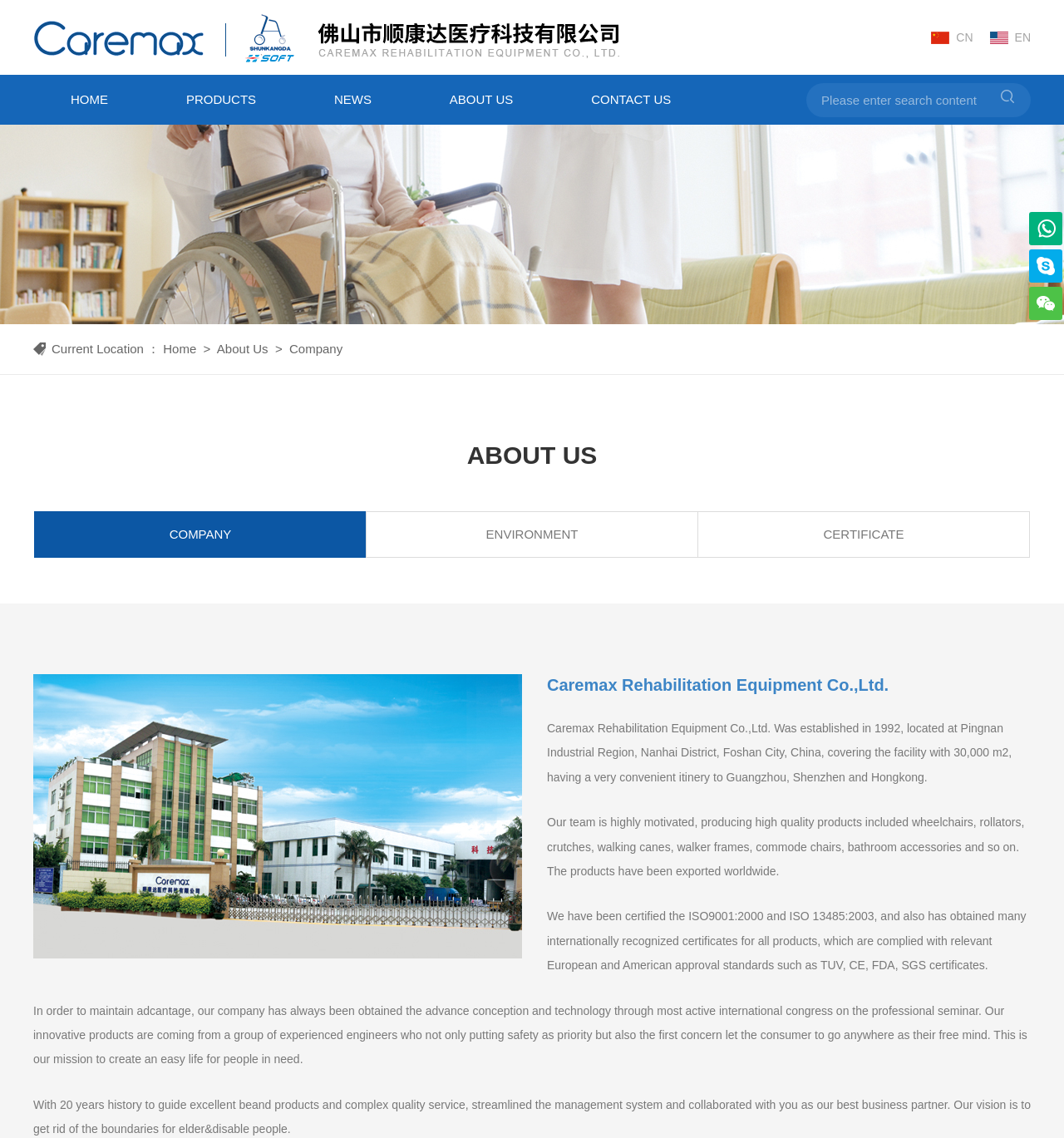Based on the description "Company", find the bounding box of the specified UI element.

[0.033, 0.45, 0.344, 0.489]